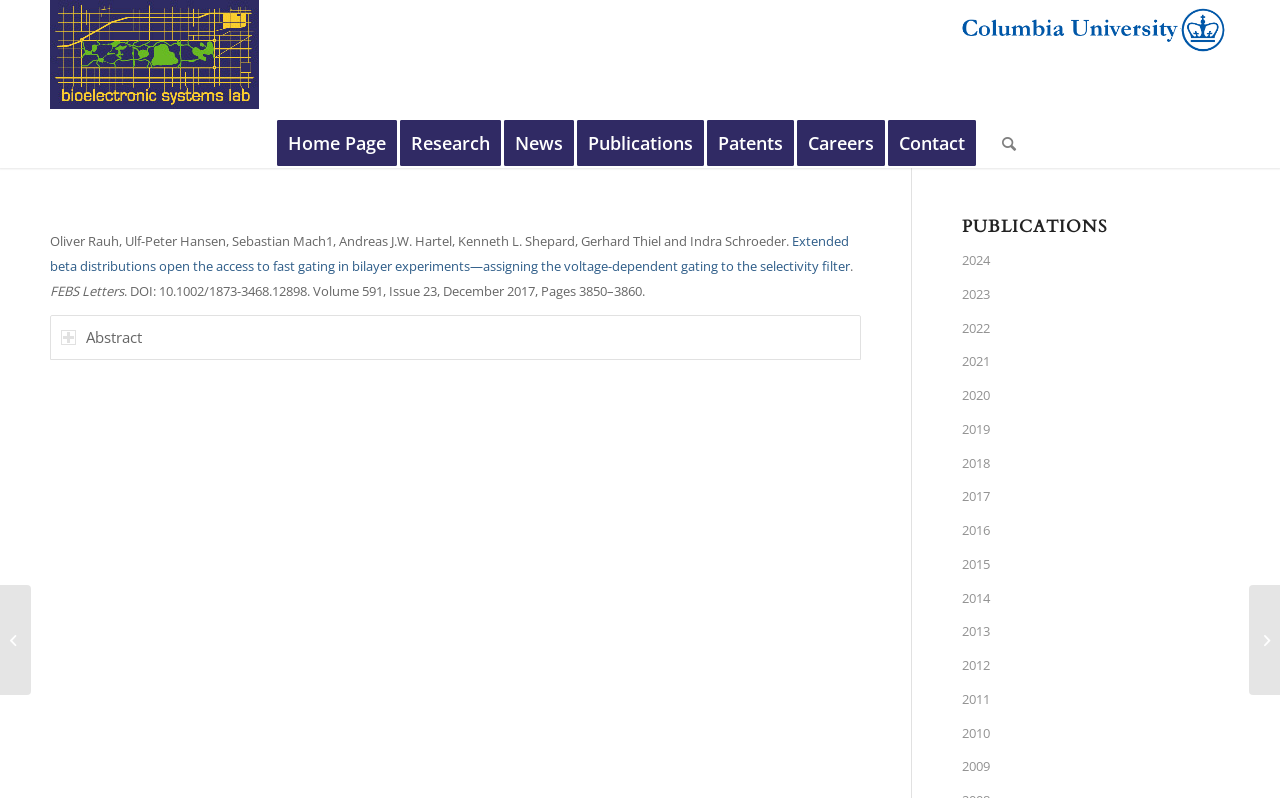Determine the bounding box coordinates for the element that should be clicked to follow this instruction: "View recent posts". The coordinates should be given as four float numbers between 0 and 1, in the format [left, top, right, bottom].

None